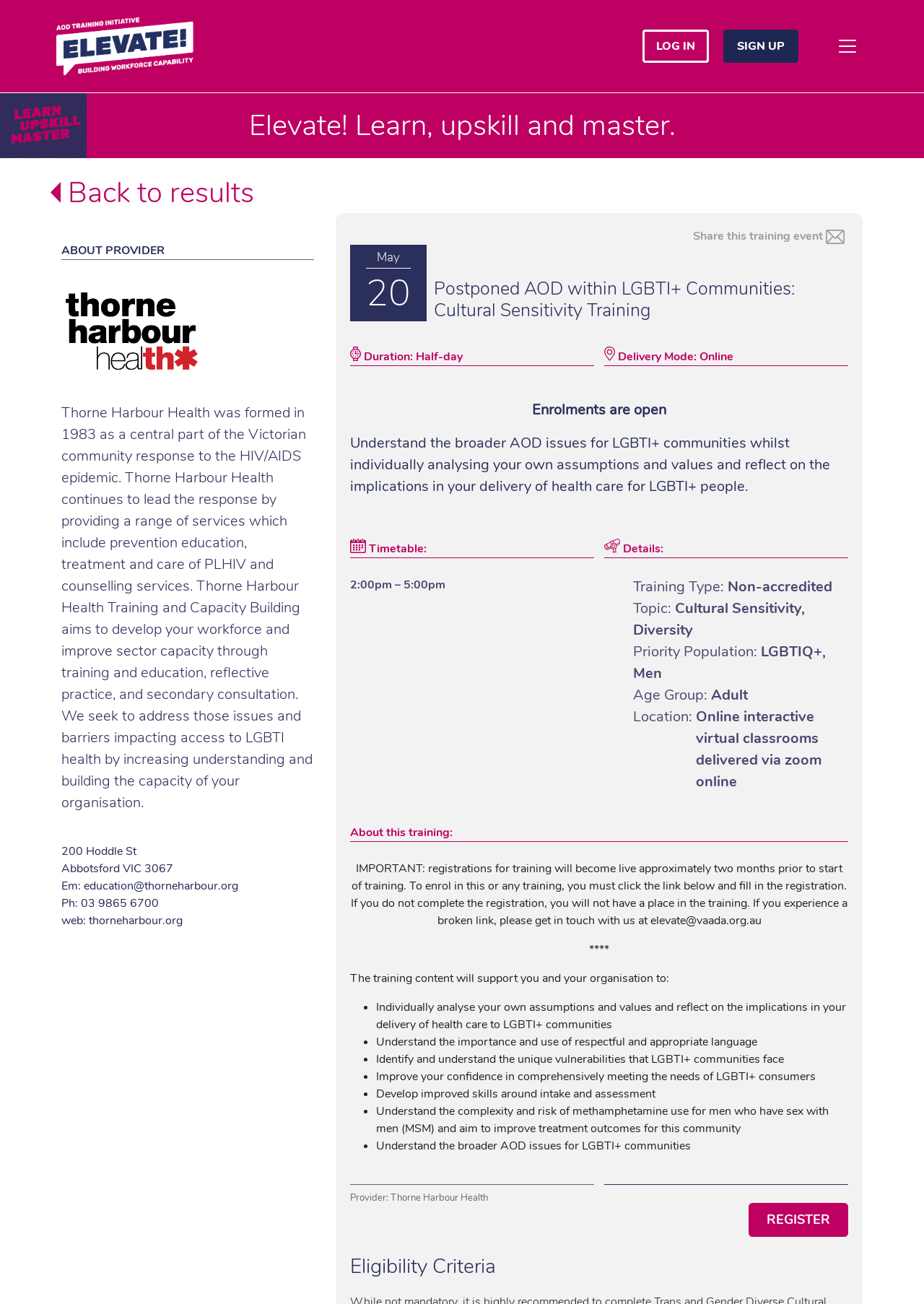Please answer the following question using a single word or phrase: 
What is the duration of the training?

Half-day